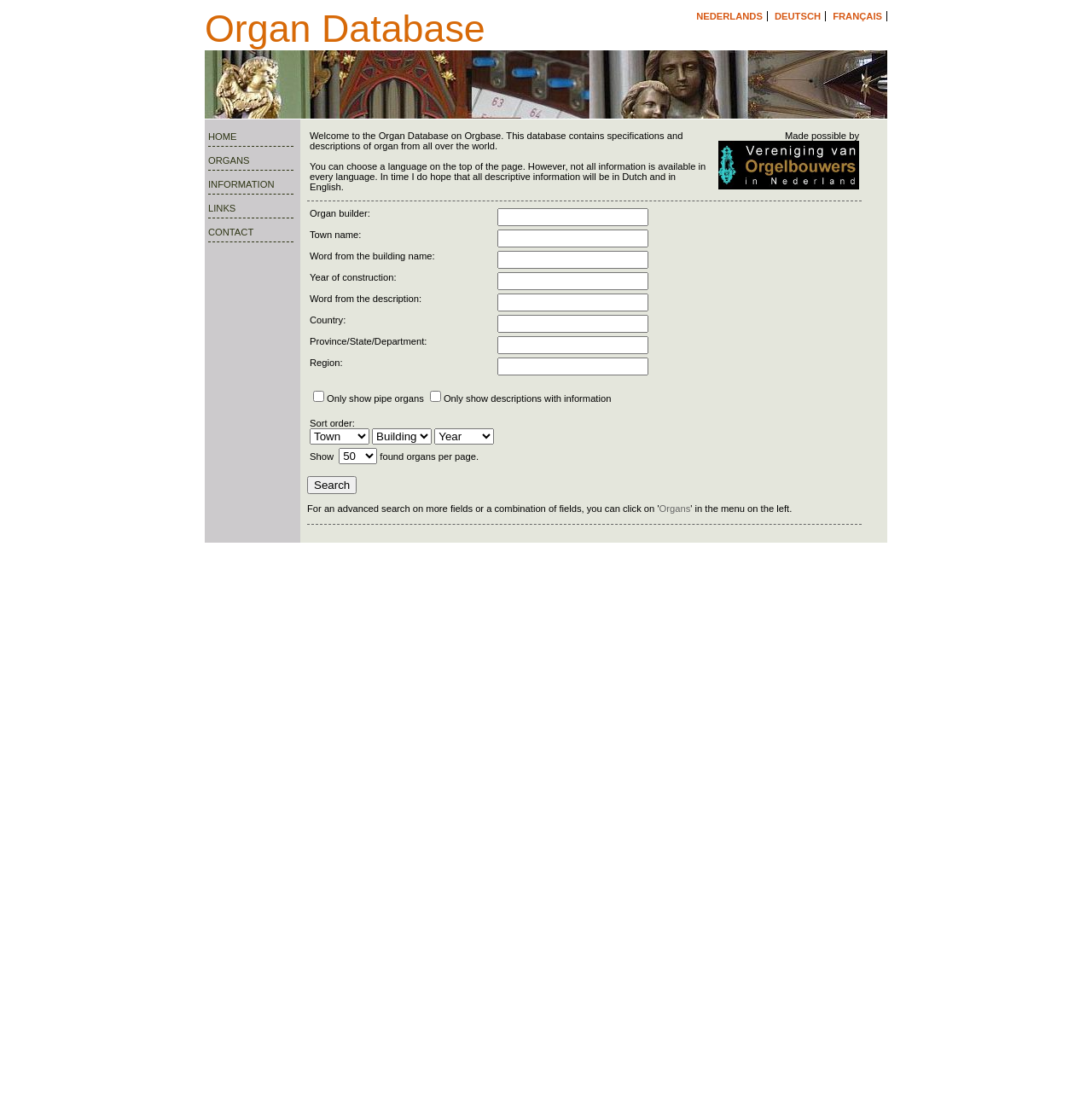Find the bounding box coordinates for the element that must be clicked to complete the instruction: "Click on the home page". The coordinates should be four float numbers between 0 and 1, indicated as [left, top, right, bottom].

[0.191, 0.12, 0.217, 0.129]